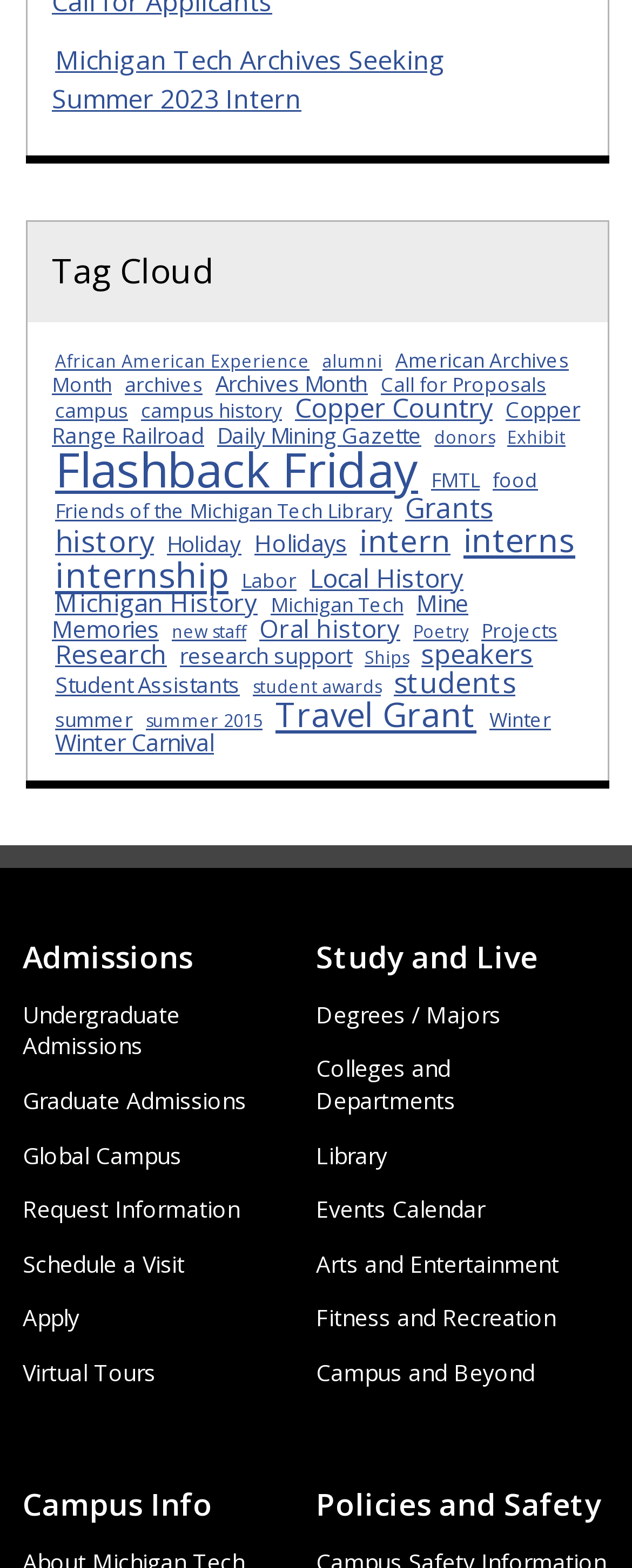Determine the bounding box coordinates of the UI element described by: "Ships".

[0.572, 0.412, 0.651, 0.427]